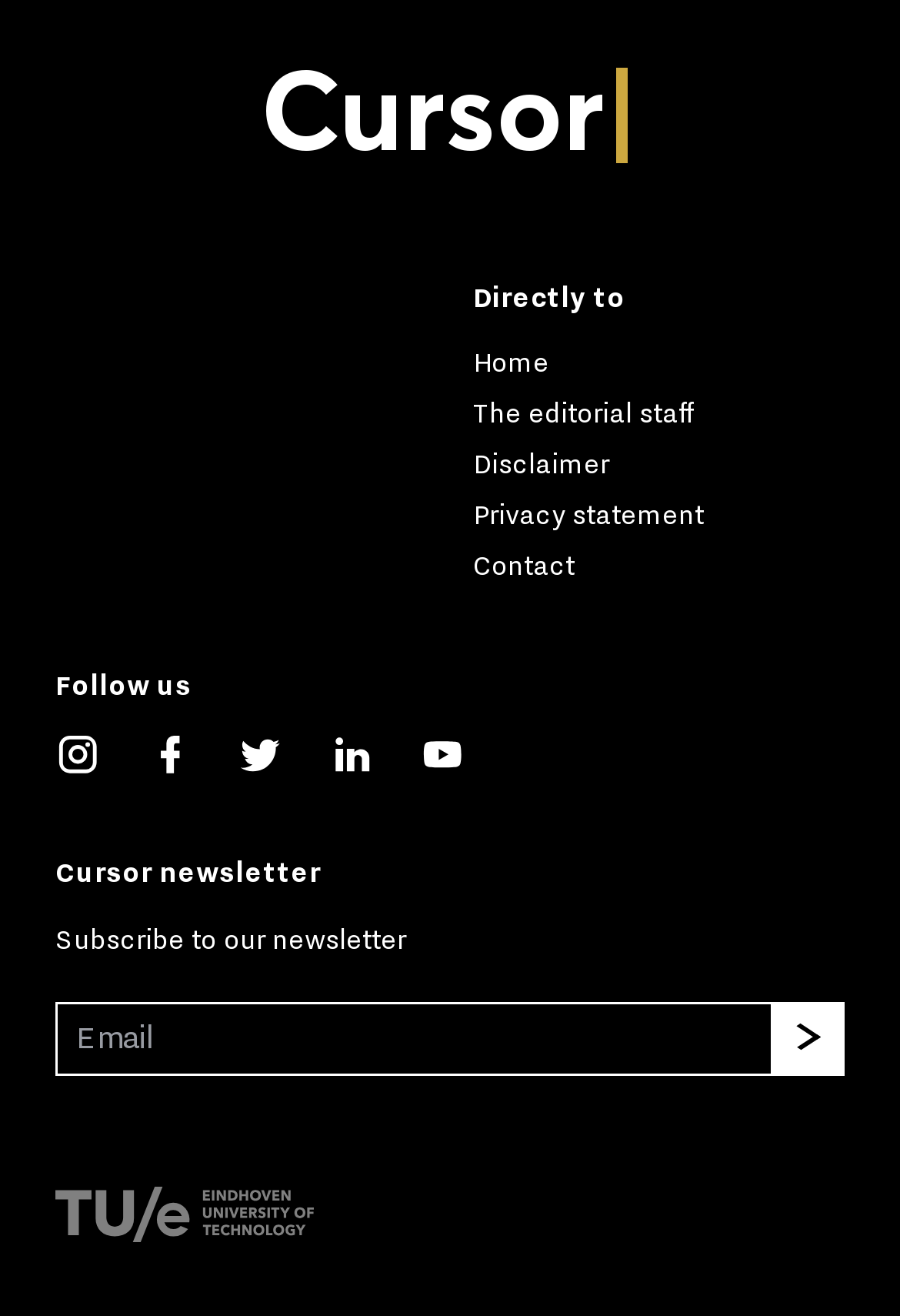How many links are there in the top section?
Provide a one-word or short-phrase answer based on the image.

6